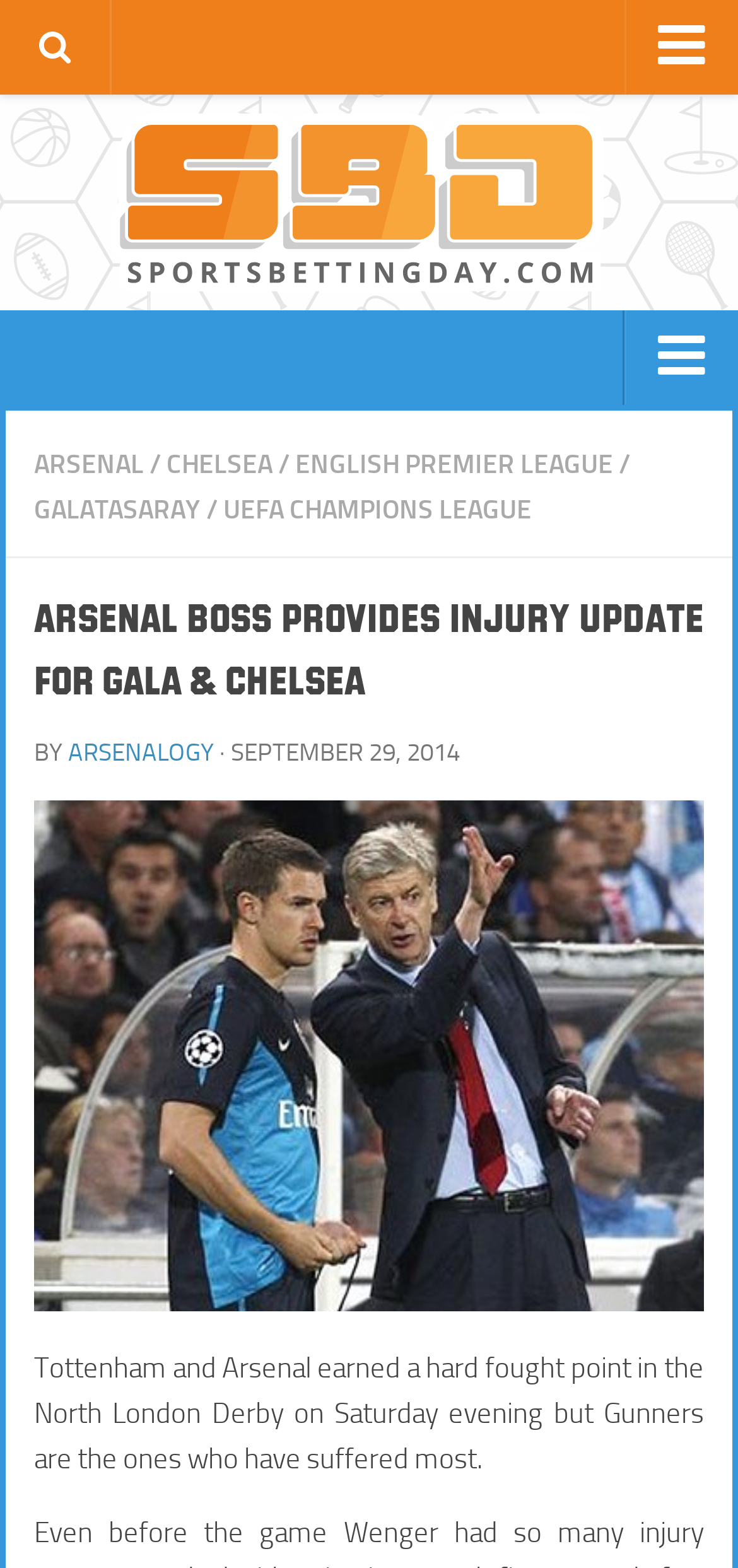Please identify the bounding box coordinates of the clickable area that will fulfill the following instruction: "Subscribe to free UX articles". The coordinates should be in the format of four float numbers between 0 and 1, i.e., [left, top, right, bottom].

None